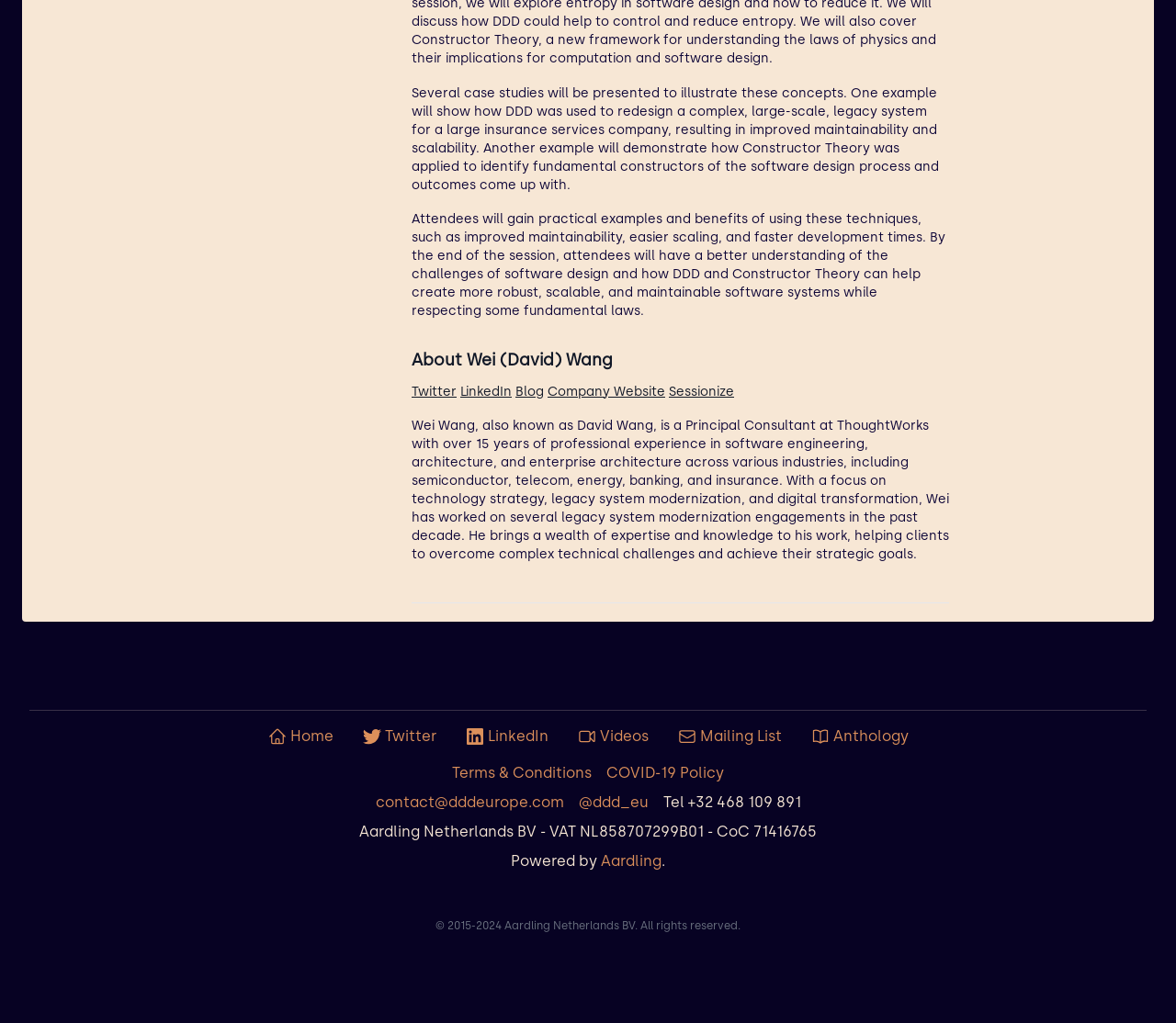From the screenshot, find the bounding box of the UI element matching this description: "Swimming Test". Supply the bounding box coordinates in the form [left, top, right, bottom], each a float between 0 and 1.

None